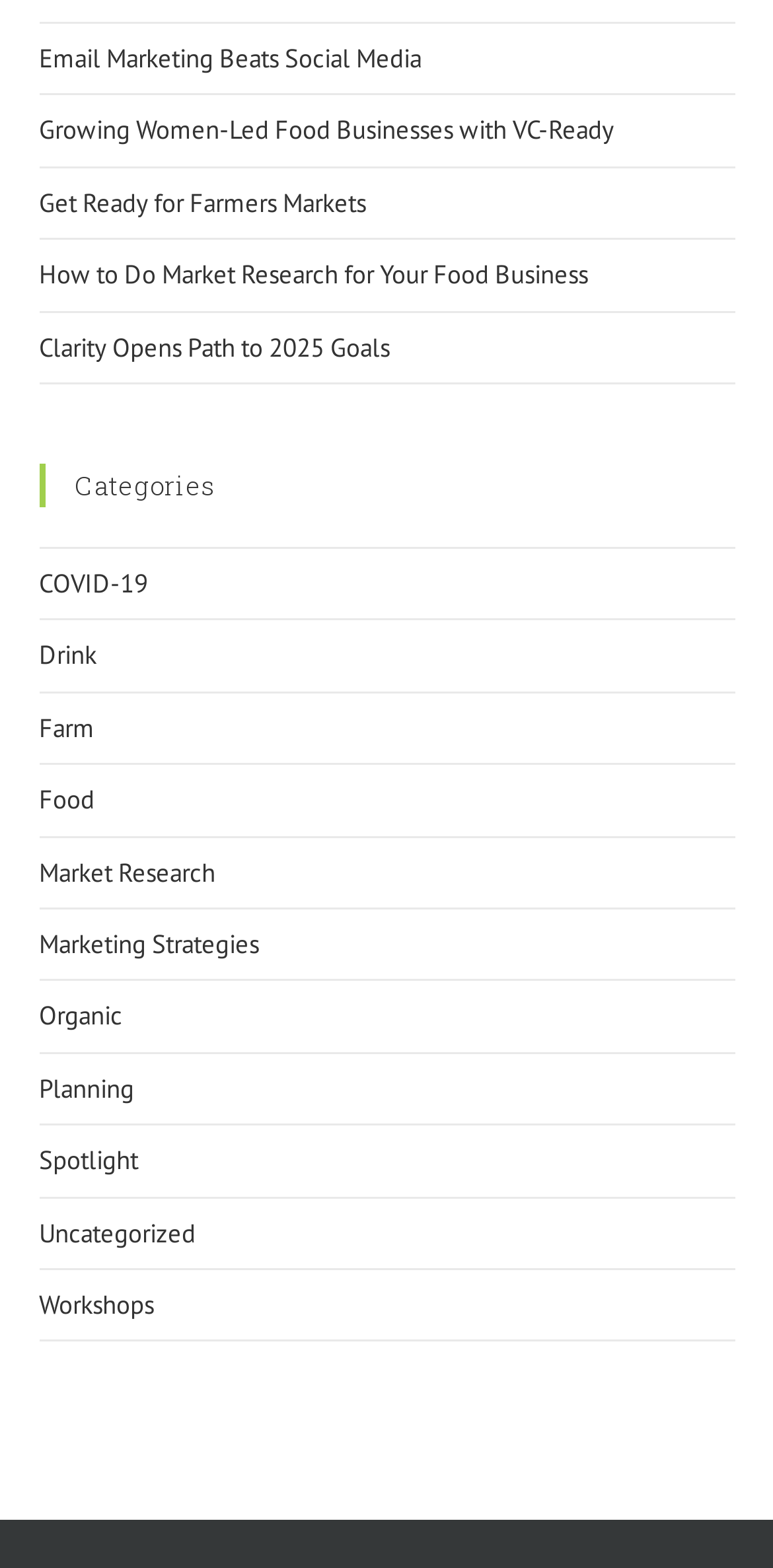Please examine the image and provide a detailed answer to the question: Is there a category related to farming on the webpage?

Under the 'Categories' heading, I see a link with the text 'Farm', which indicates that there is a category related to farming on the webpage.